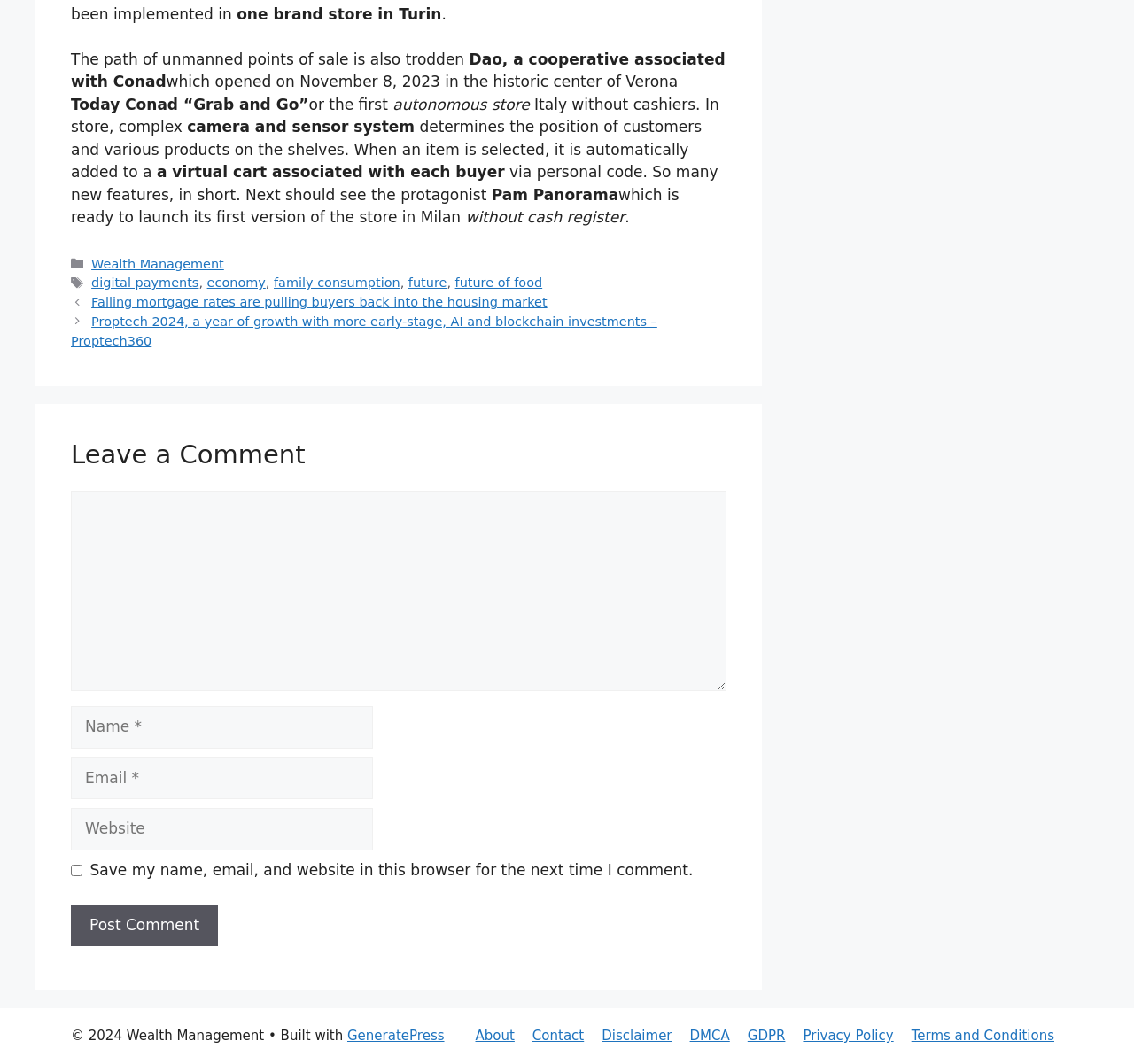Specify the bounding box coordinates of the area to click in order to follow the given instruction: "Click the 'Gallery' link."

None